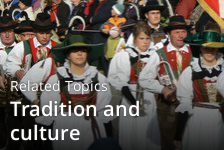Provide a brief response in the form of a single word or phrase:
What is the significance of traditional outfits in the event?

Showcasing heritage